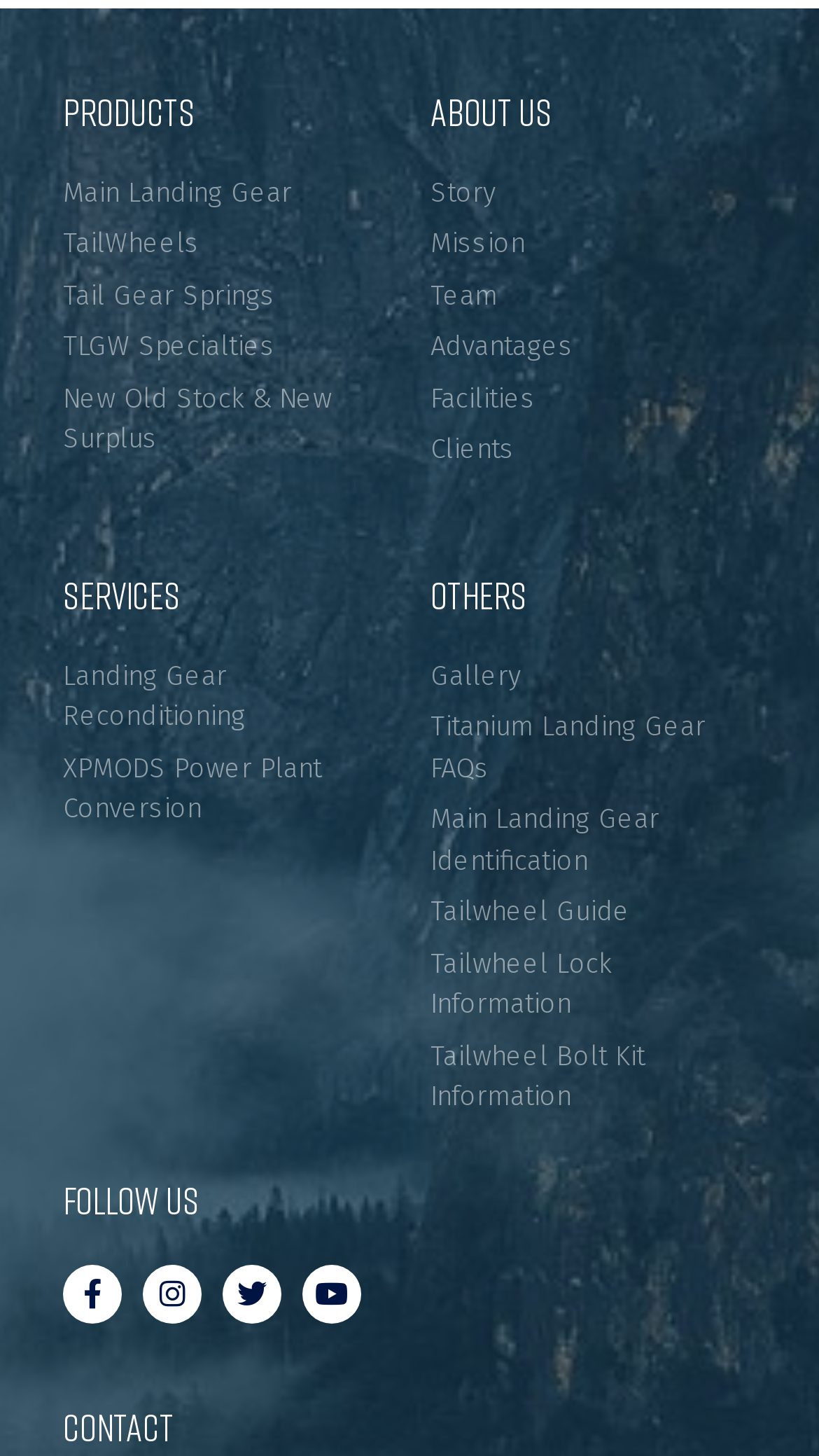Please pinpoint the bounding box coordinates for the region I should click to adhere to this instruction: "Learn about the company's story".

[0.526, 0.118, 0.923, 0.146]